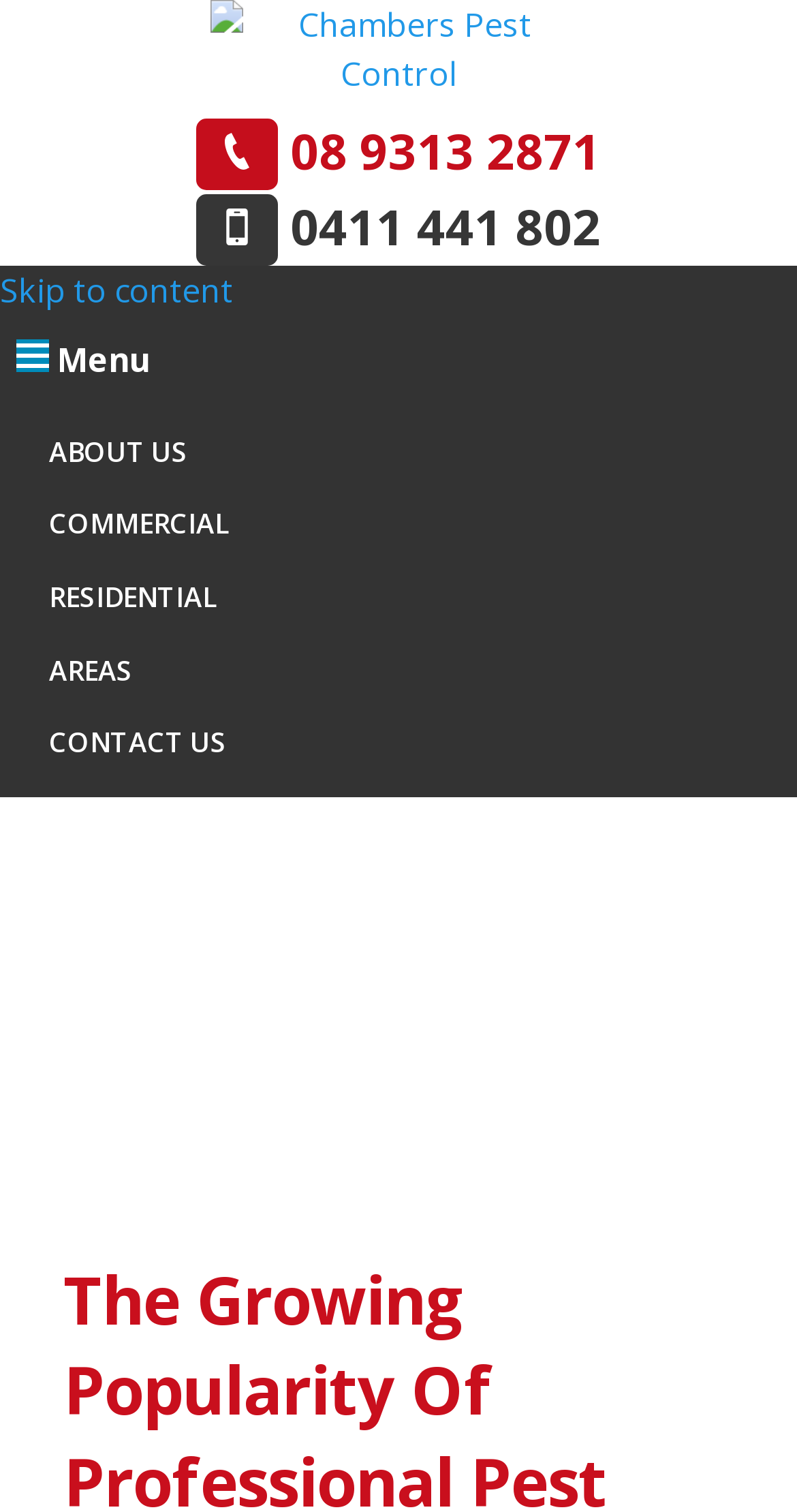Determine the bounding box coordinates of the clickable element to achieve the following action: 'Check out MarTech News from May 24th'. Provide the coordinates as four float values between 0 and 1, formatted as [left, top, right, bottom].

None